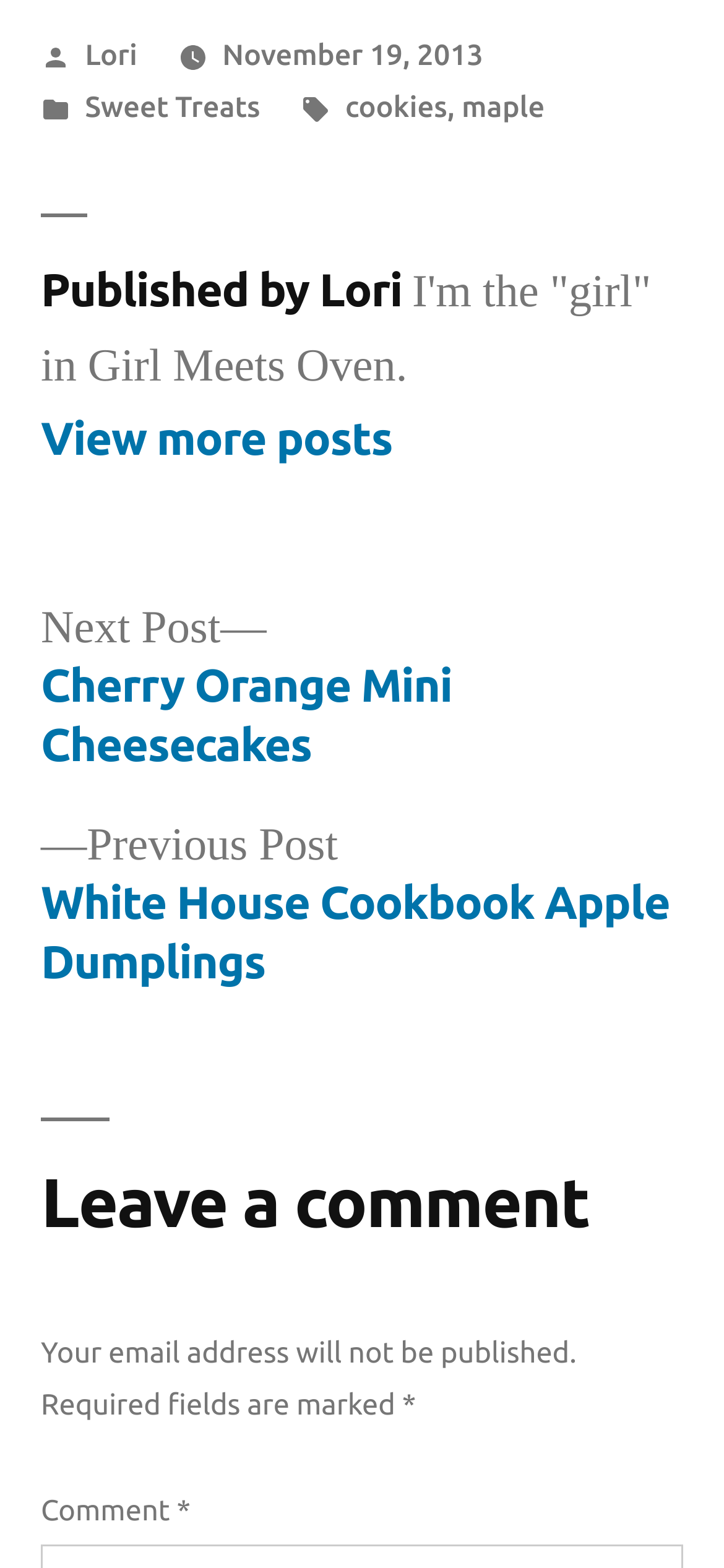Please find the bounding box coordinates of the element's region to be clicked to carry out this instruction: "Leave a comment".

[0.056, 0.712, 0.944, 0.794]